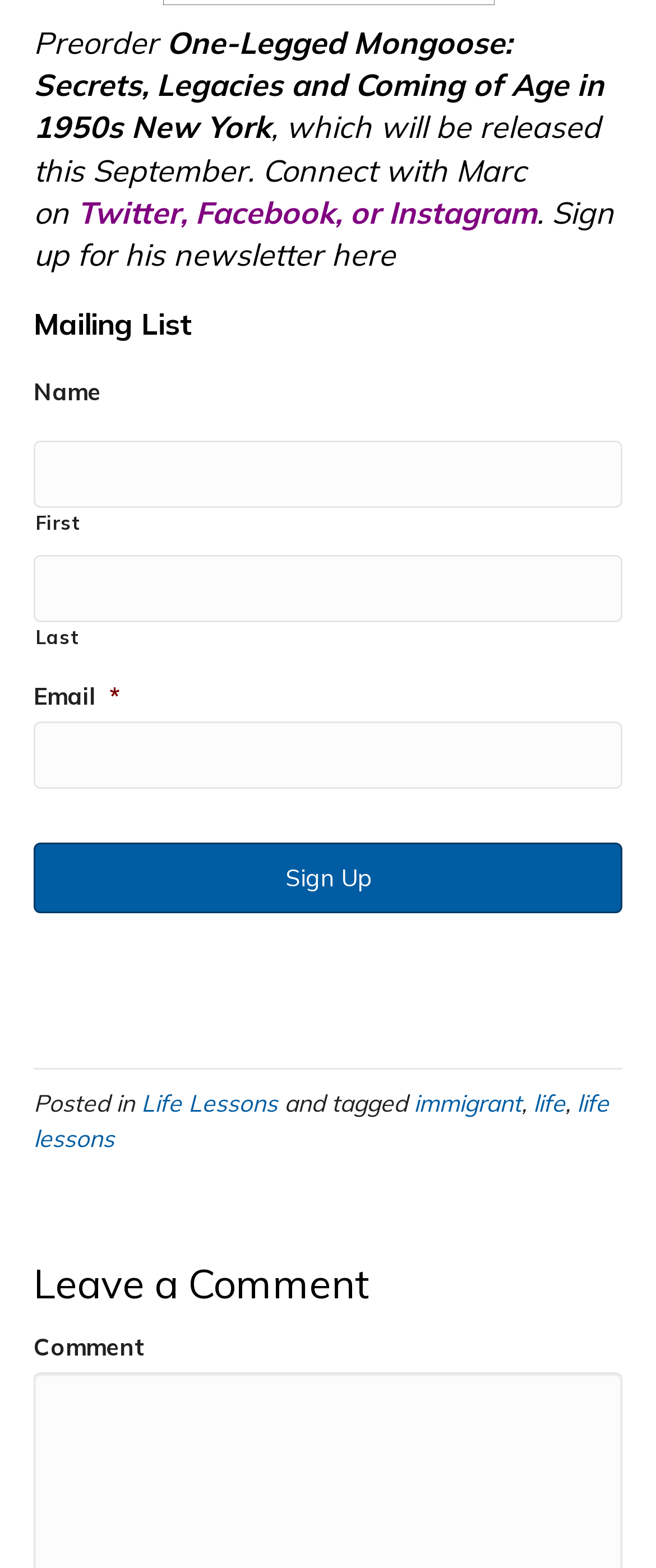Please provide a comprehensive response to the question based on the details in the image: What is the title of the upcoming book?

The title of the upcoming book is mentioned in the heading element, which is 'Preorder One-Legged Mongoose: Secrets, Legacies and Coming of Age in 1950s New York'. The title is 'One-Legged Mongoose'.